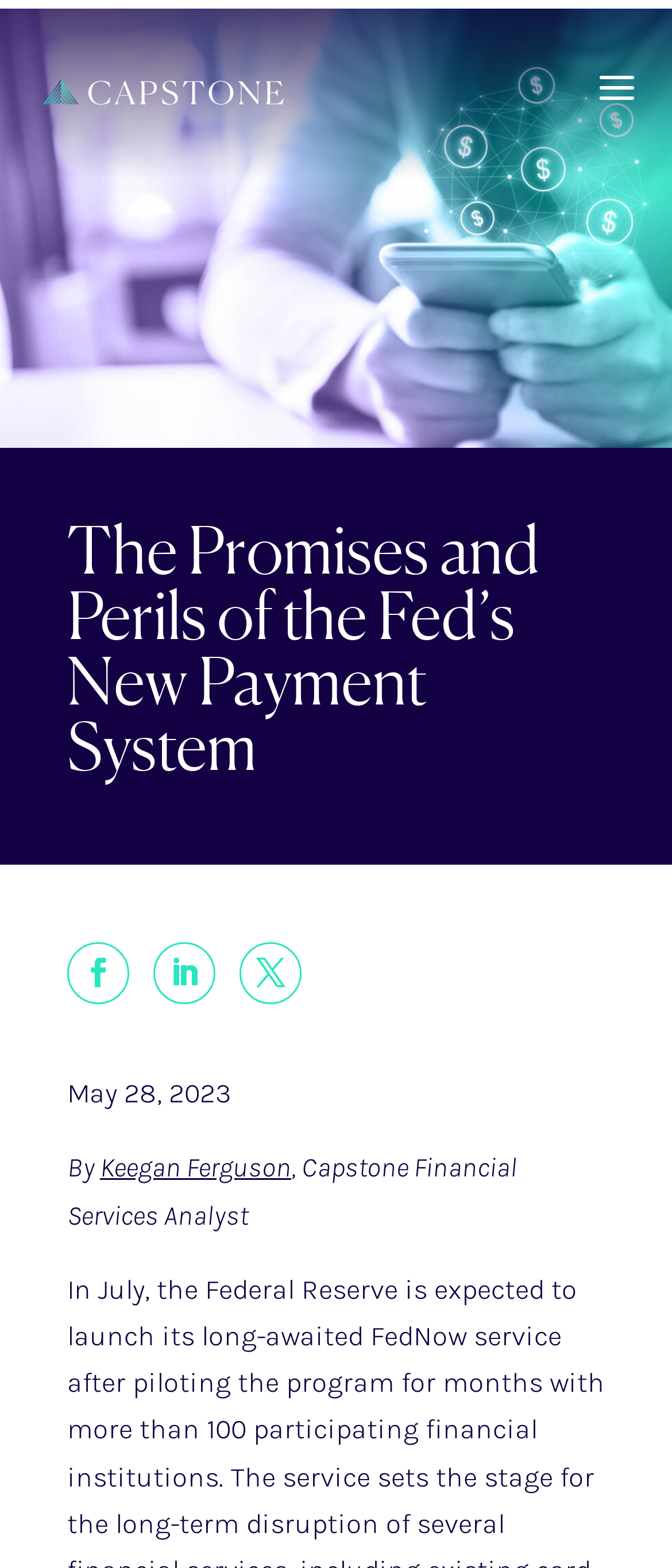Locate the bounding box of the UI element with the following description: "Long Novel - 320-650 Pages".

None